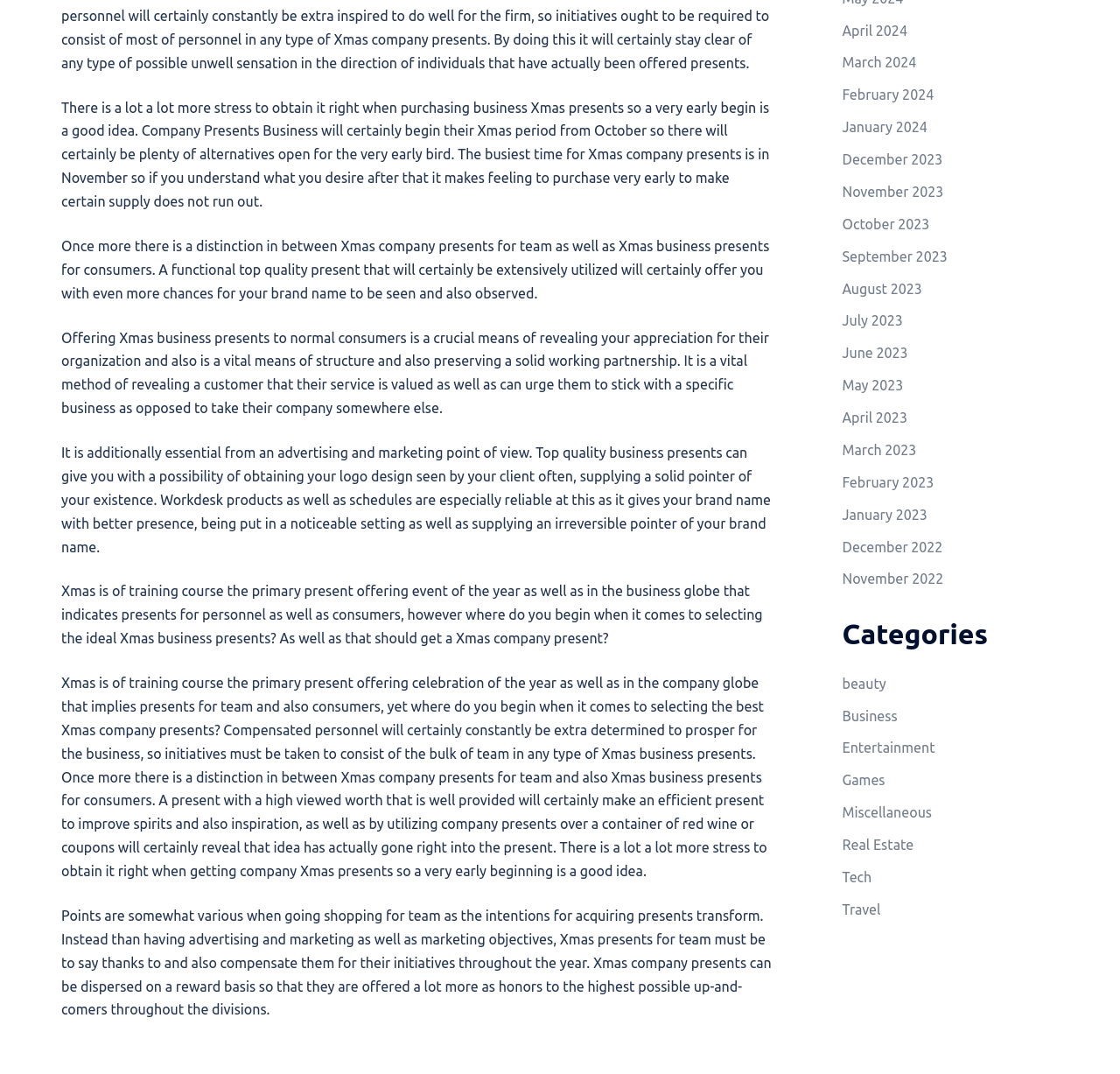Can you specify the bounding box coordinates for the region that should be clicked to fulfill this instruction: "Go to the 'December 2023' page".

[0.752, 0.141, 0.842, 0.156]